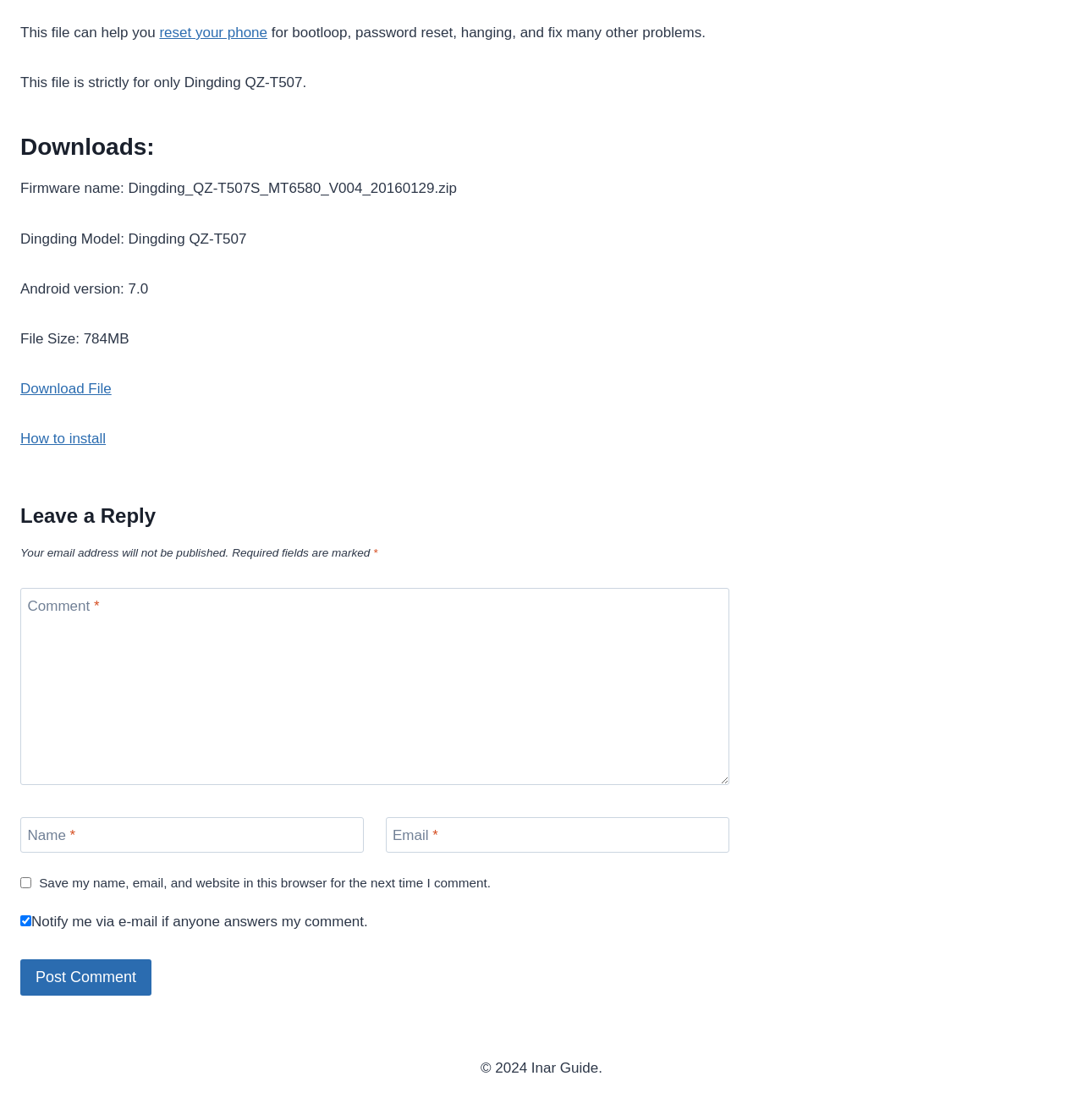Using the provided description How to install, find the bounding box coordinates for the UI element. Provide the coordinates in (top-left x, top-left y, bottom-right x, bottom-right y) format, ensuring all values are between 0 and 1.

[0.019, 0.385, 0.098, 0.399]